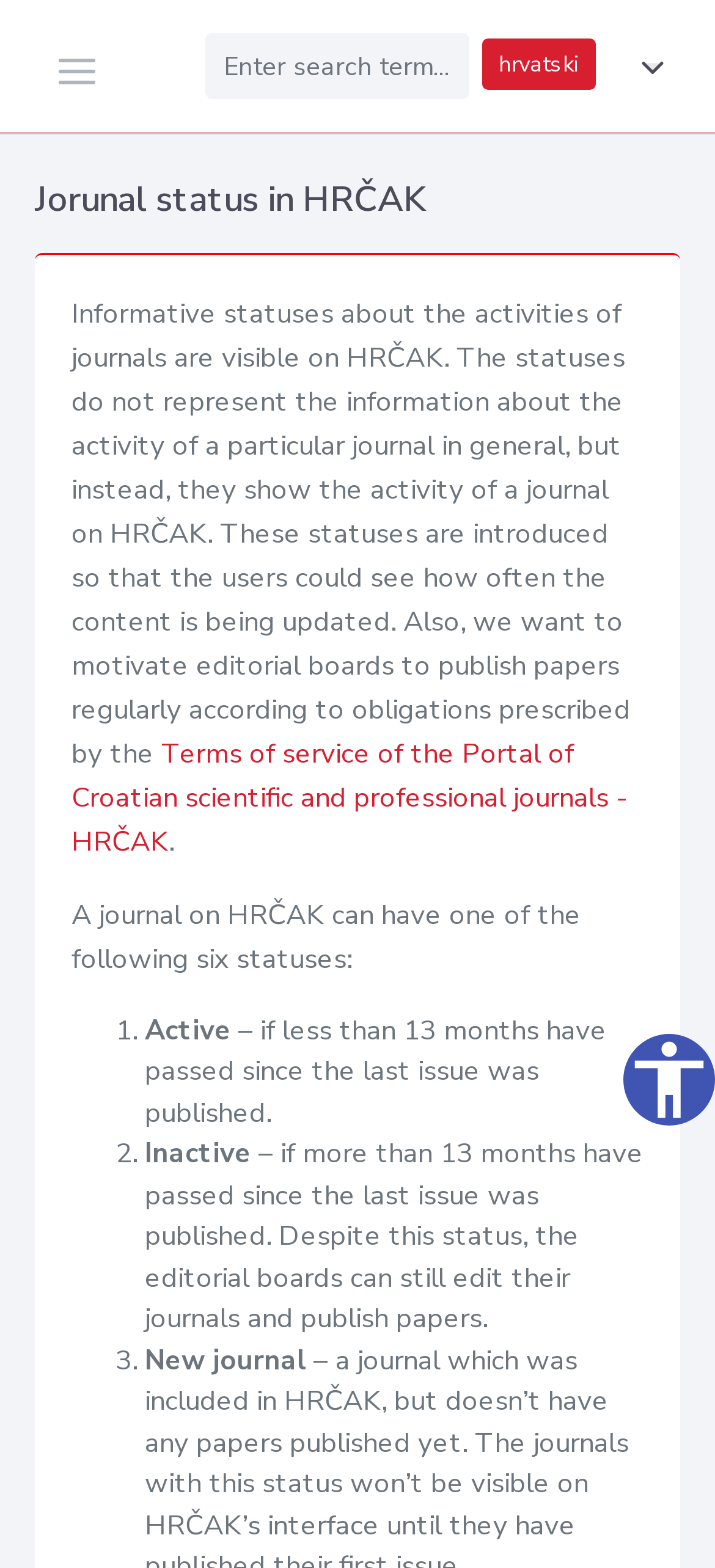Give a concise answer using only one word or phrase for this question:
What is the purpose of the journal status?

To show activity on HRČAK